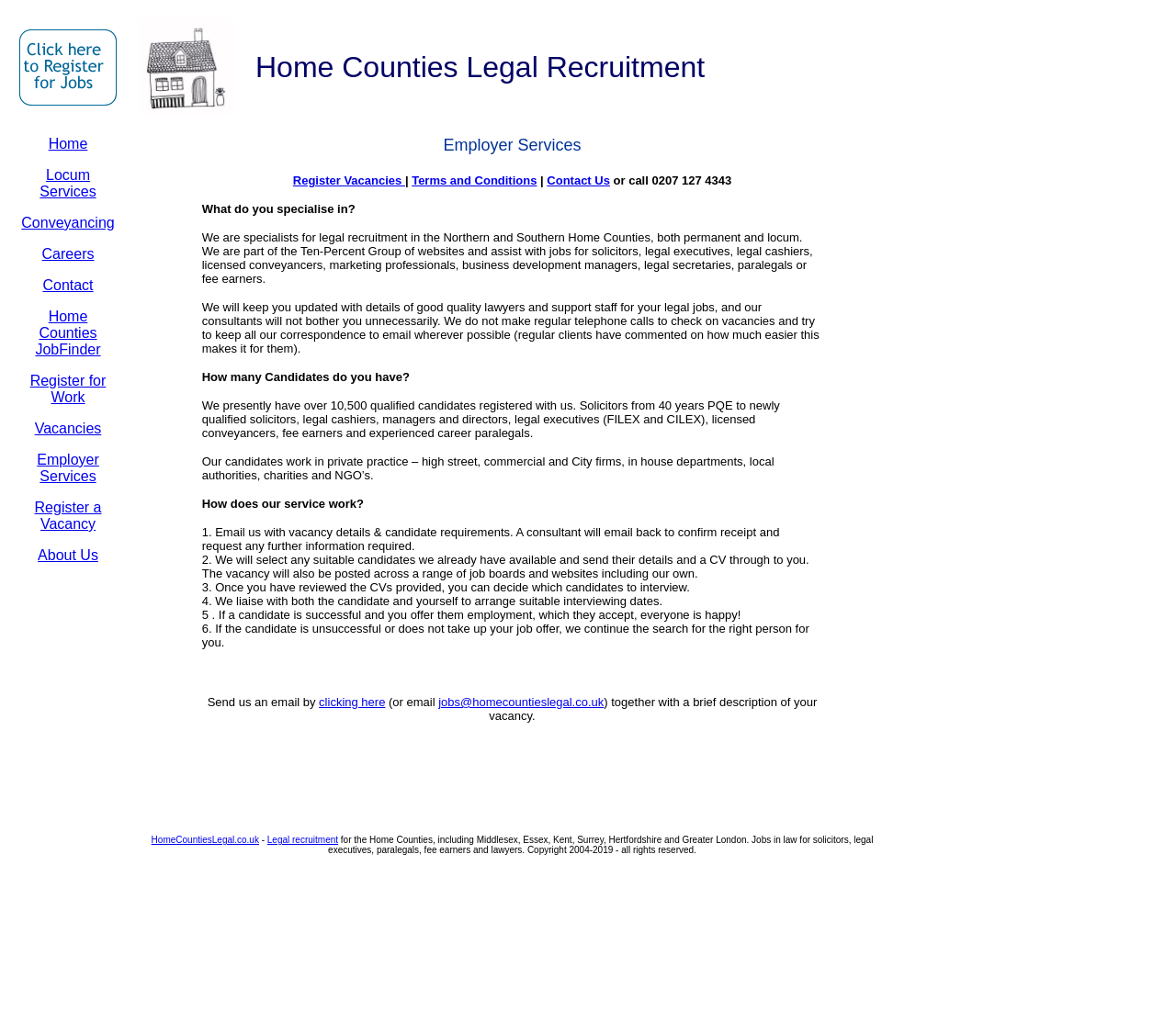Locate the UI element that matches the description Employer Services in the webpage screenshot. Return the bounding box coordinates in the format (top-left x, top-left y, bottom-right x, bottom-right y), with values ranging from 0 to 1.

[0.031, 0.442, 0.084, 0.473]